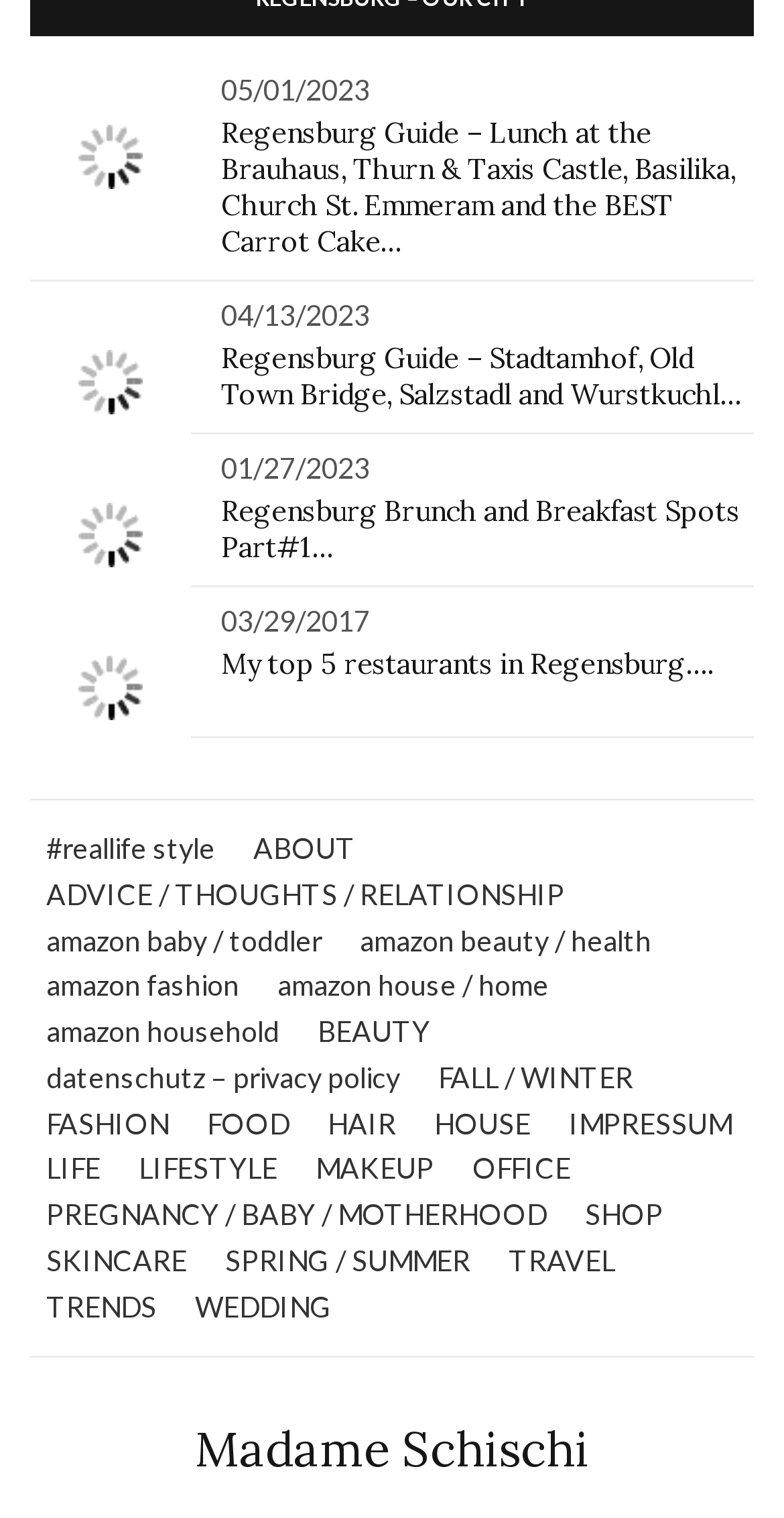Use a single word or phrase to answer this question: 
What is the date of the first article?

05/01/2023